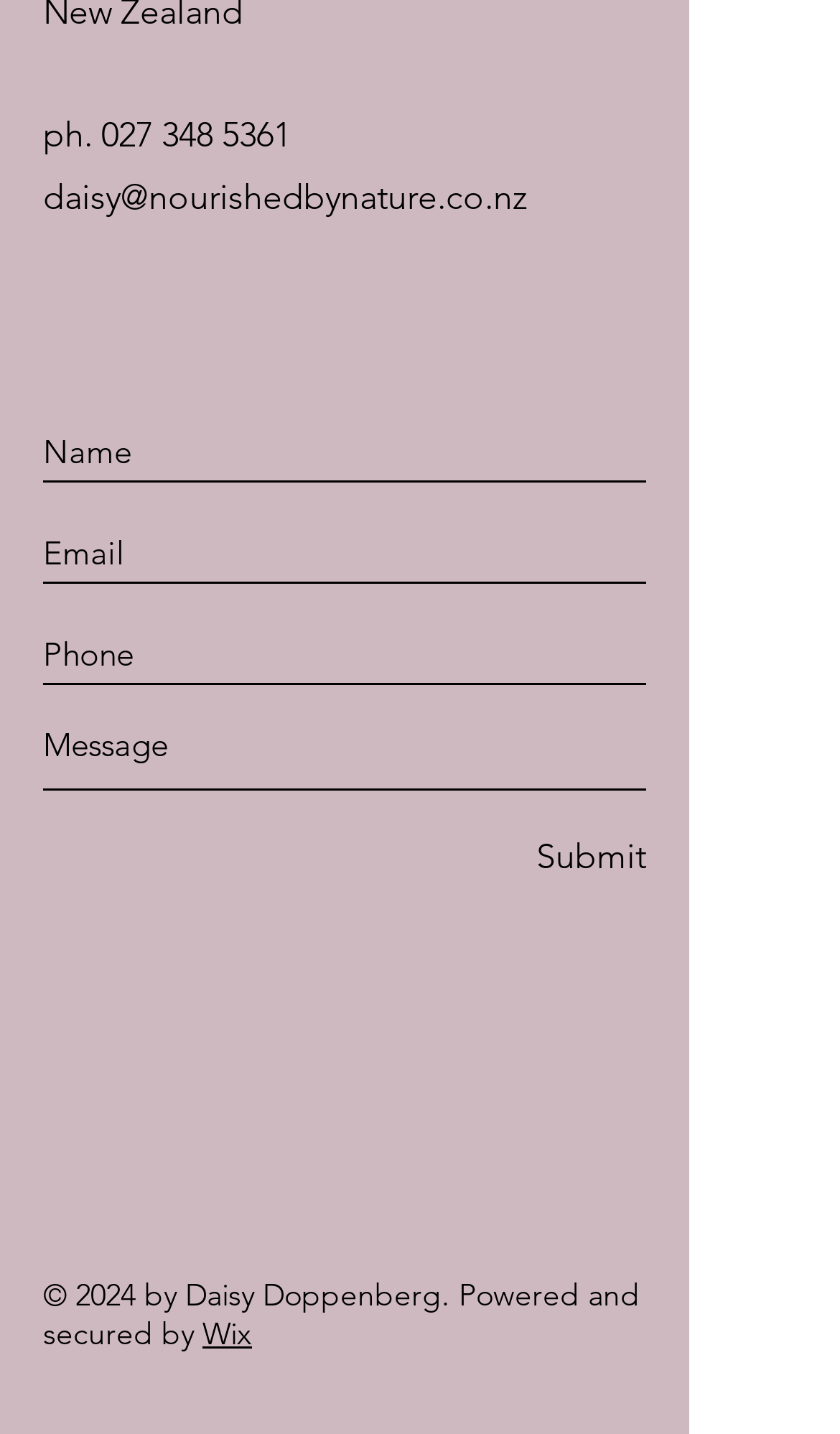What is the purpose of the 'Submit' button?
Make sure to answer the question with a detailed and comprehensive explanation.

The 'Submit' button is located below the textboxes for 'Name', 'Email', 'Phone', and 'Message'. It is likely that the purpose of the 'Submit' button is to send a message or inquiry to the website owner or administrator.